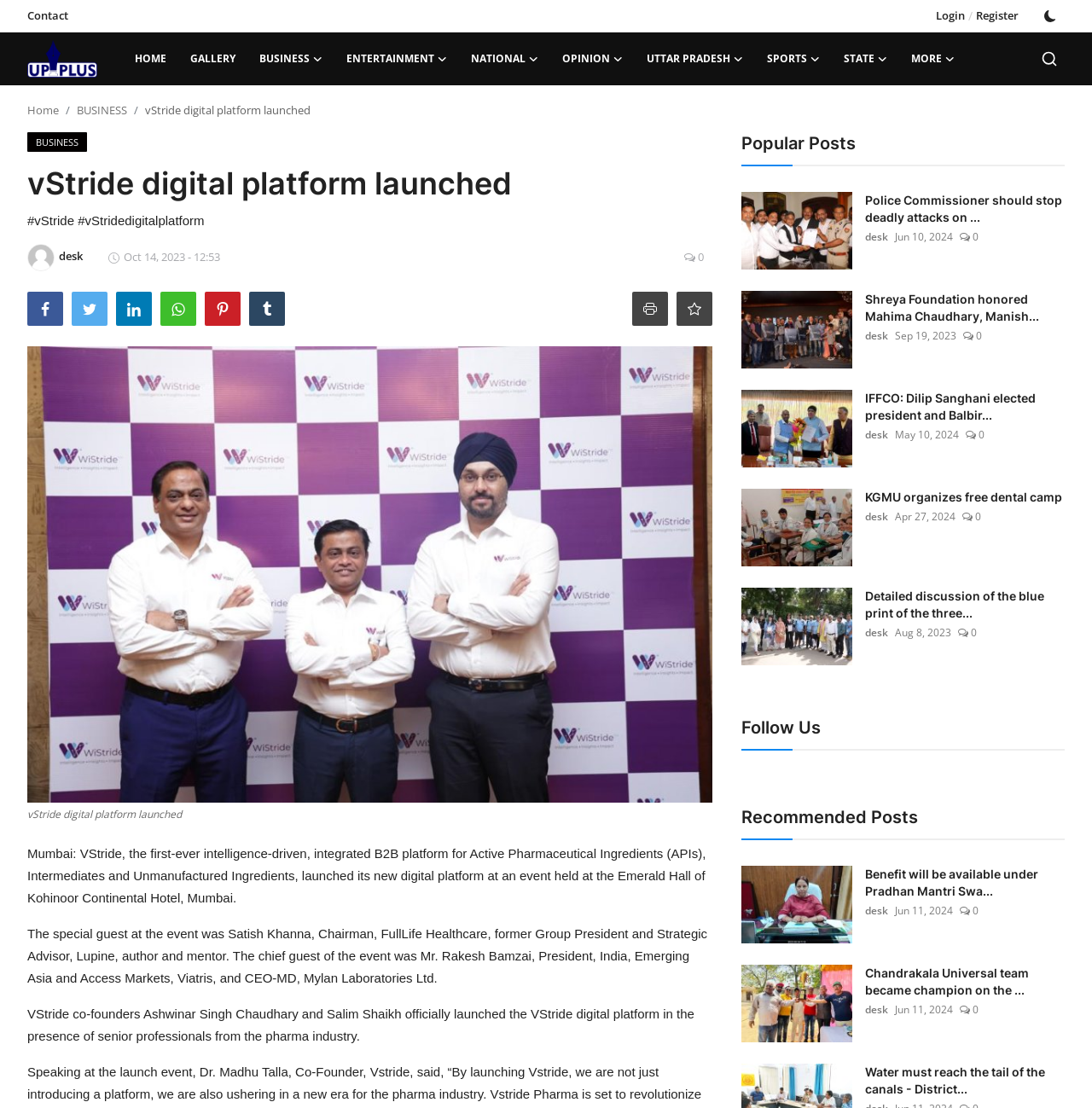Describe every aspect of the webpage comprehensively.

The webpage is about Uttar Pradesh Today, a news website that provides breaking news, latest updates, and in-depth coverage. At the top, there is a navigation bar with links to "Contact", "Login", and "Register" on the right side, and a logo on the left side. Below the navigation bar, there is a menu with buttons for different categories such as "HOME", "GALLERY", "BUSINESS", "ENTERTAINMENT", and more.

On the left side of the page, there is a sidebar with links to various news categories, including "HOME", "GALLERY", "BUSINESS", "ENTERTAINMENT", and more. There is also a search button at the top of the sidebar.

The main content of the page is an article about the launch of vStride digital platform, a B2B platform for Active Pharmaceutical Ingredients (APIs), Intermediates, and Unmanufactured Ingredients. The article includes an image, a heading, and several paragraphs of text. The image is a screenshot of the vStride digital platform.

Below the article, there is a section titled "Popular Posts" that displays a list of news articles with images and headings. Each article has a link to read more.

The webpage has a clean and organized layout, making it easy to navigate and read.